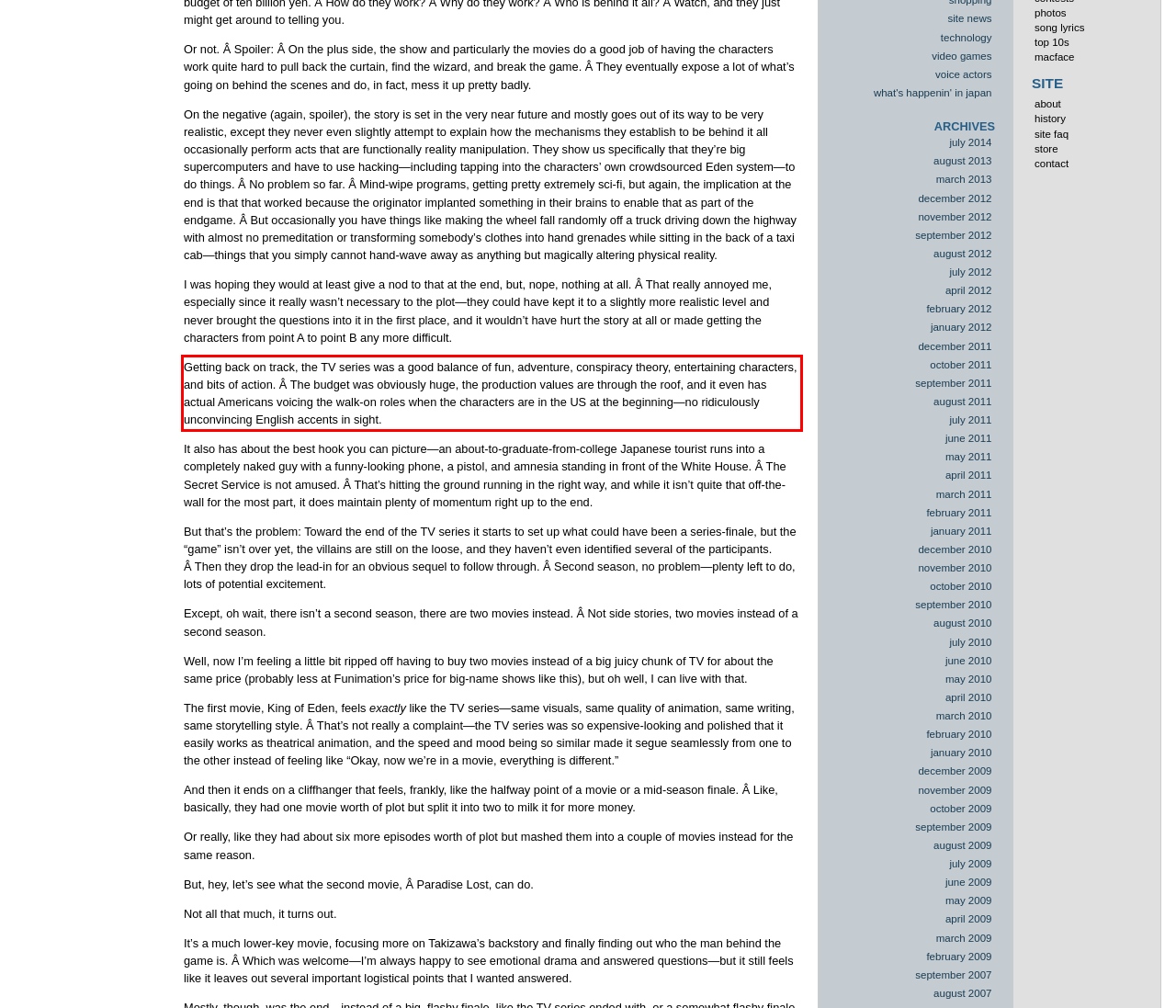Please look at the screenshot provided and find the red bounding box. Extract the text content contained within this bounding box.

Getting back on track, the TV series was a good balance of fun, adventure, conspiracy theory, entertaining characters, and bits of action. Â The budget was obviously huge, the production values are through the roof, and it even has actual Americans voicing the walk-on roles when the characters are in the US at the beginning—no ridiculously unconvincing English accents in sight.